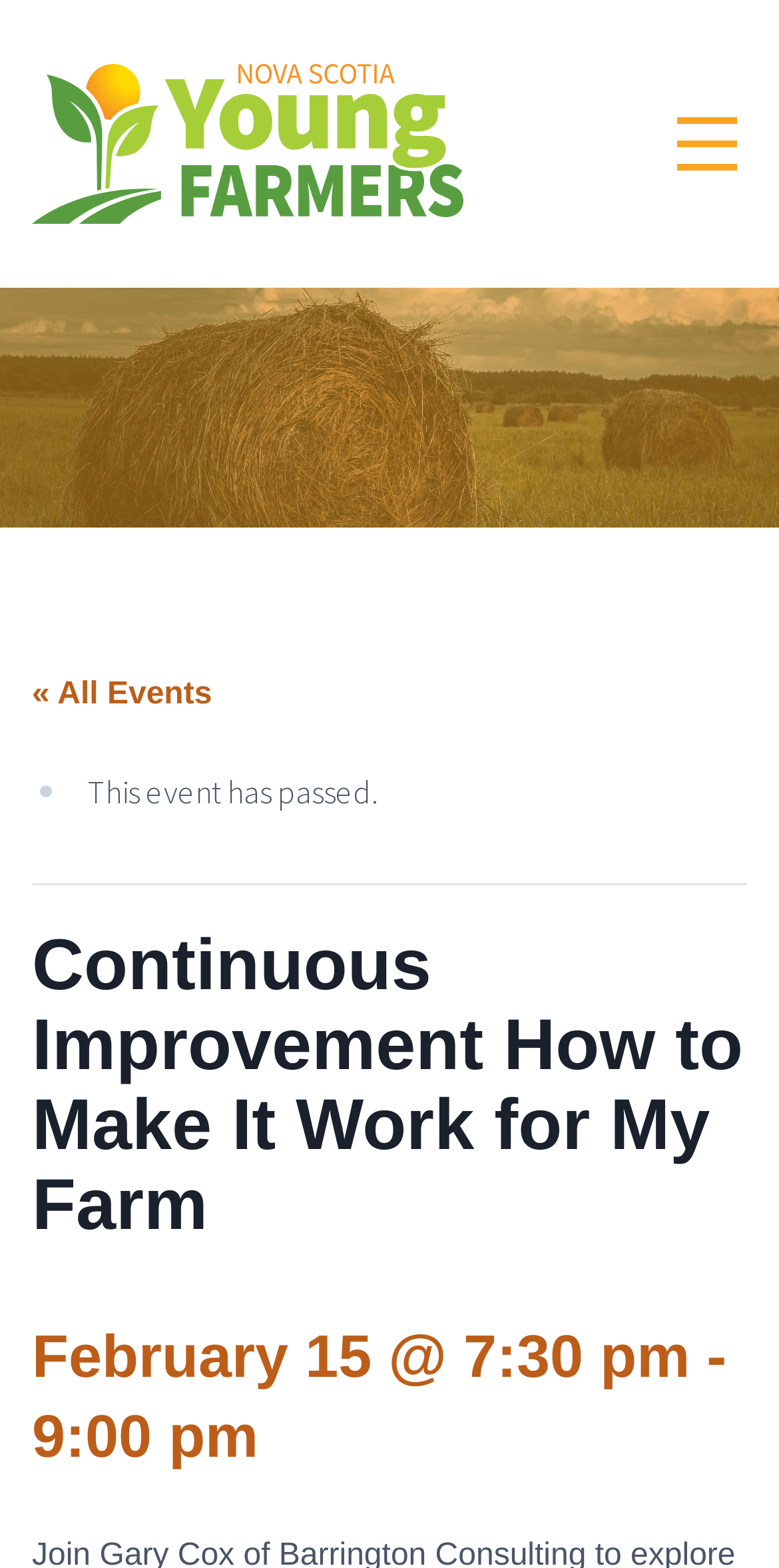Please find the bounding box coordinates in the format (top-left x, top-left y, bottom-right x, bottom-right y) for the given element description. Ensure the coordinates are floating point numbers between 0 and 1. Description: « All Events

[0.041, 0.432, 0.272, 0.454]